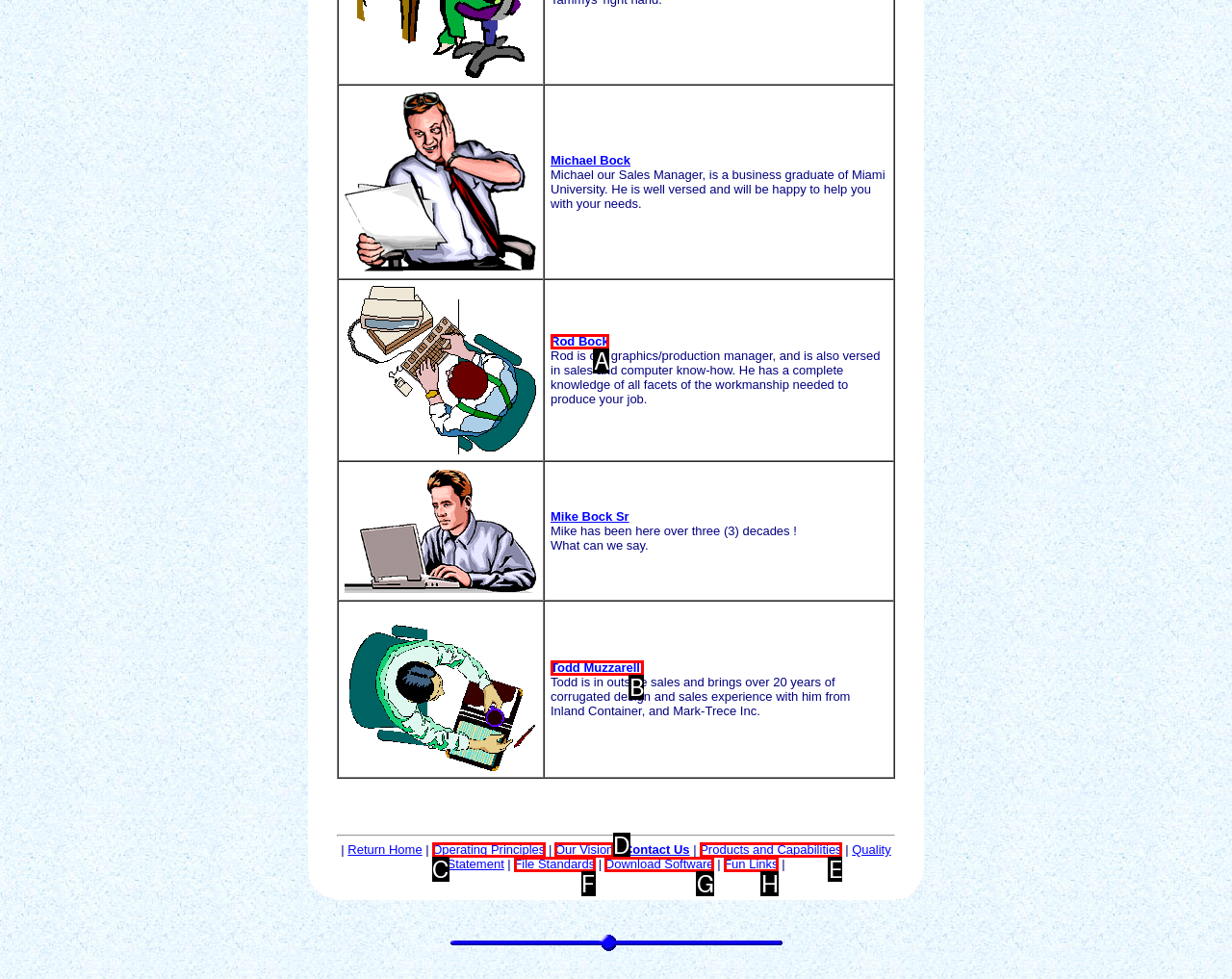Given the description: File Standards
Identify the letter of the matching UI element from the options.

F